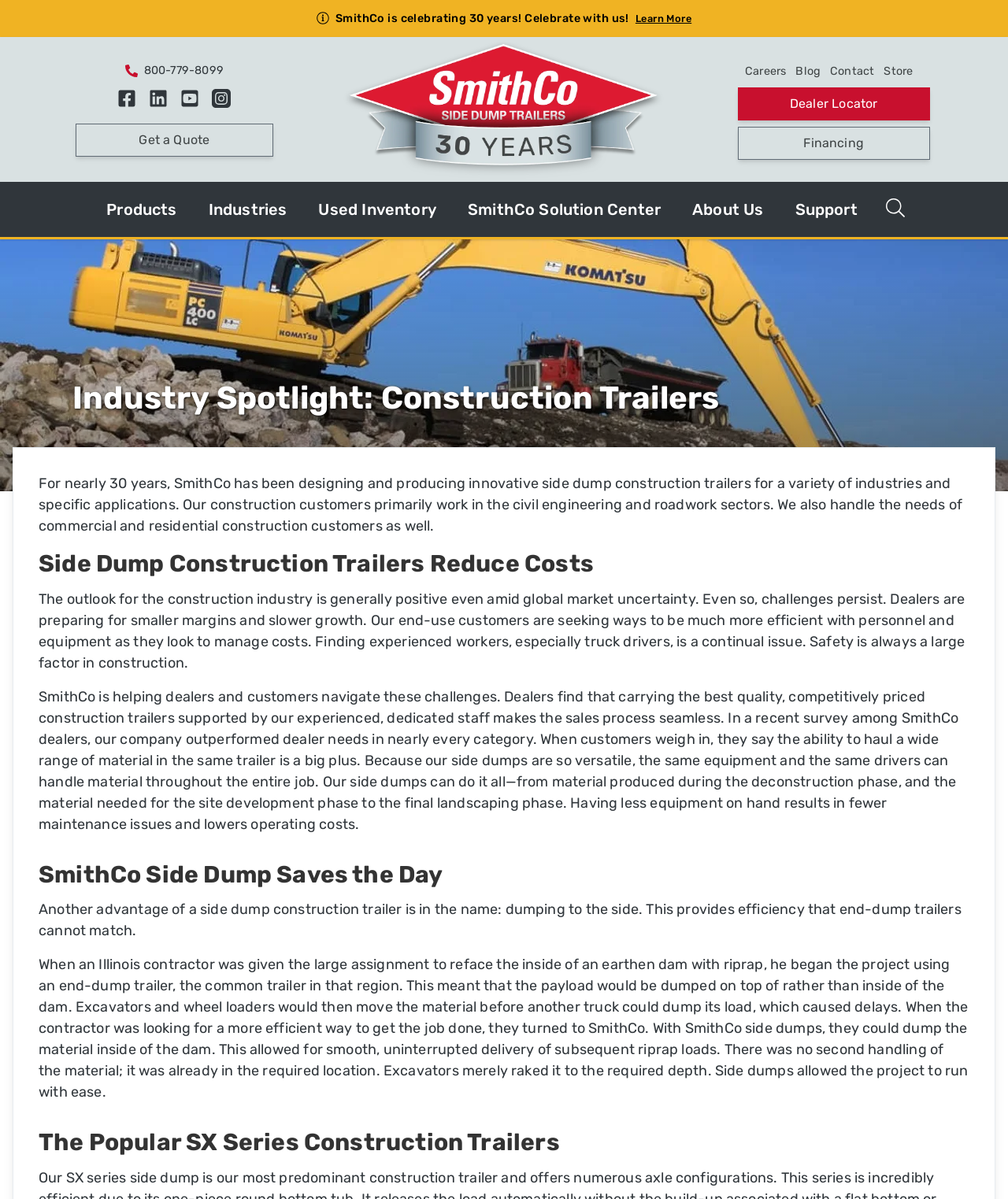Pinpoint the bounding box coordinates of the clickable area necessary to execute the following instruction: "View SmithCo's YouTube videos". The coordinates should be given as four float numbers between 0 and 1, namely [left, top, right, bottom].

[0.179, 0.074, 0.198, 0.09]